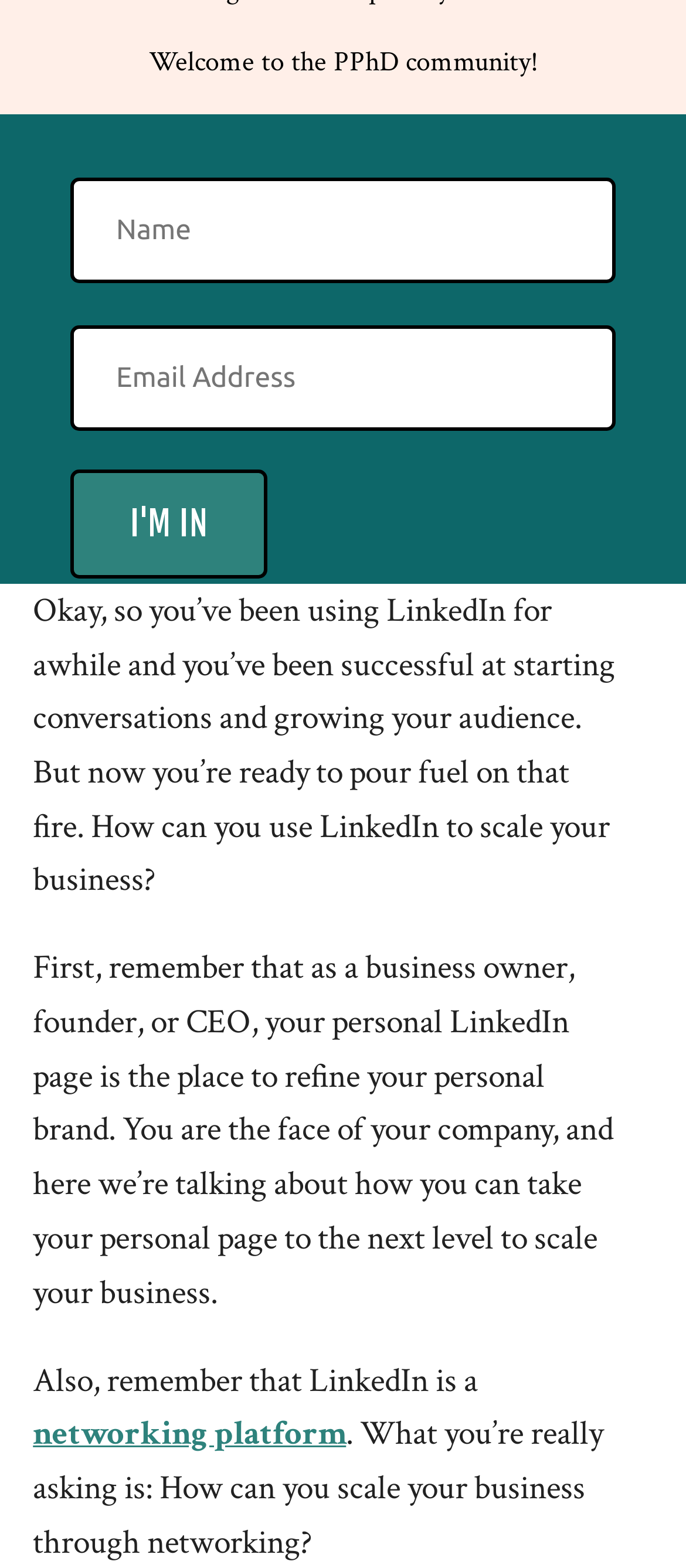Determine the bounding box coordinates (top-left x, top-left y, bottom-right x, bottom-right y) of the UI element described in the following text: parent_node: First name="input_1.3" placeholder="Name"

[0.103, 0.113, 0.897, 0.18]